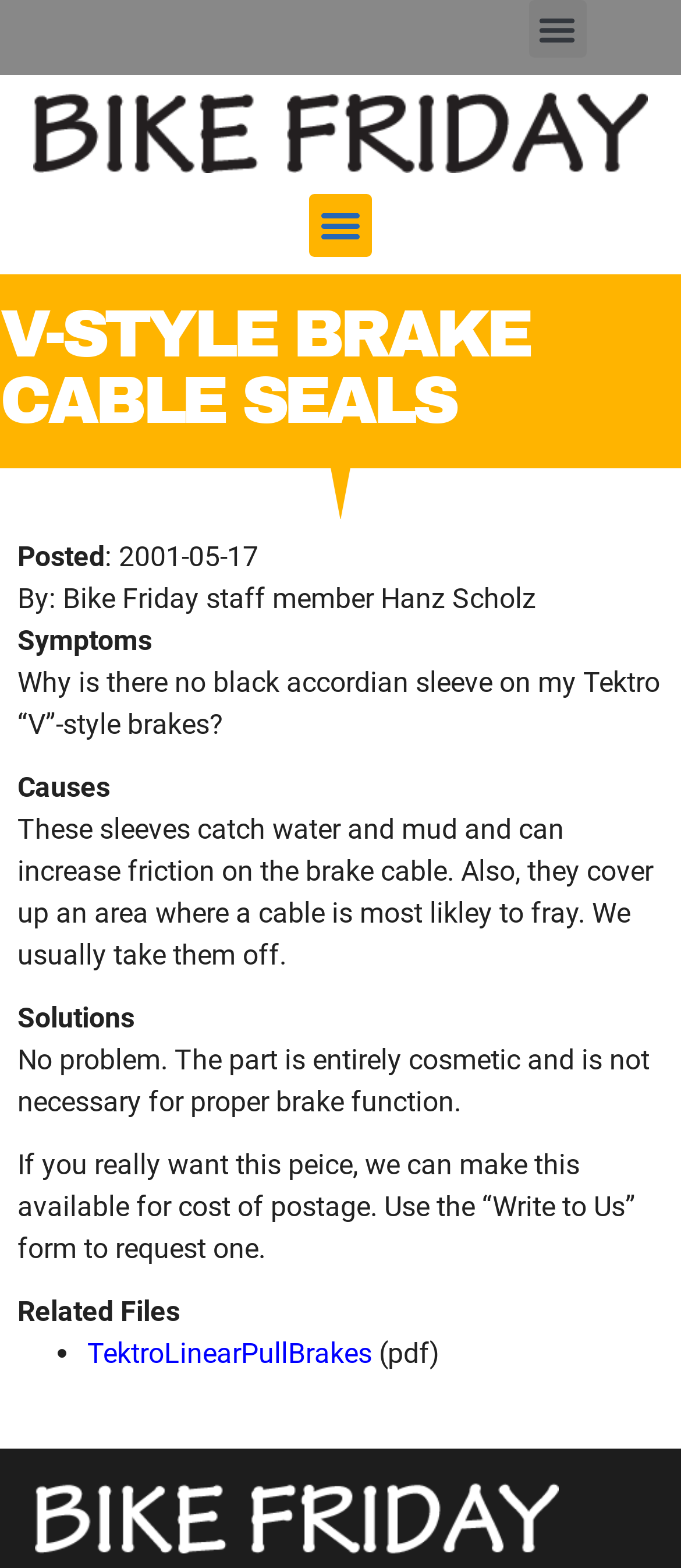Can you find the bounding box coordinates for the UI element given this description: "alt="Bike Friday Logo (white text)""? Provide the coordinates as four float numbers between 0 and 1: [left, top, right, bottom].

[0.051, 0.947, 0.821, 0.991]